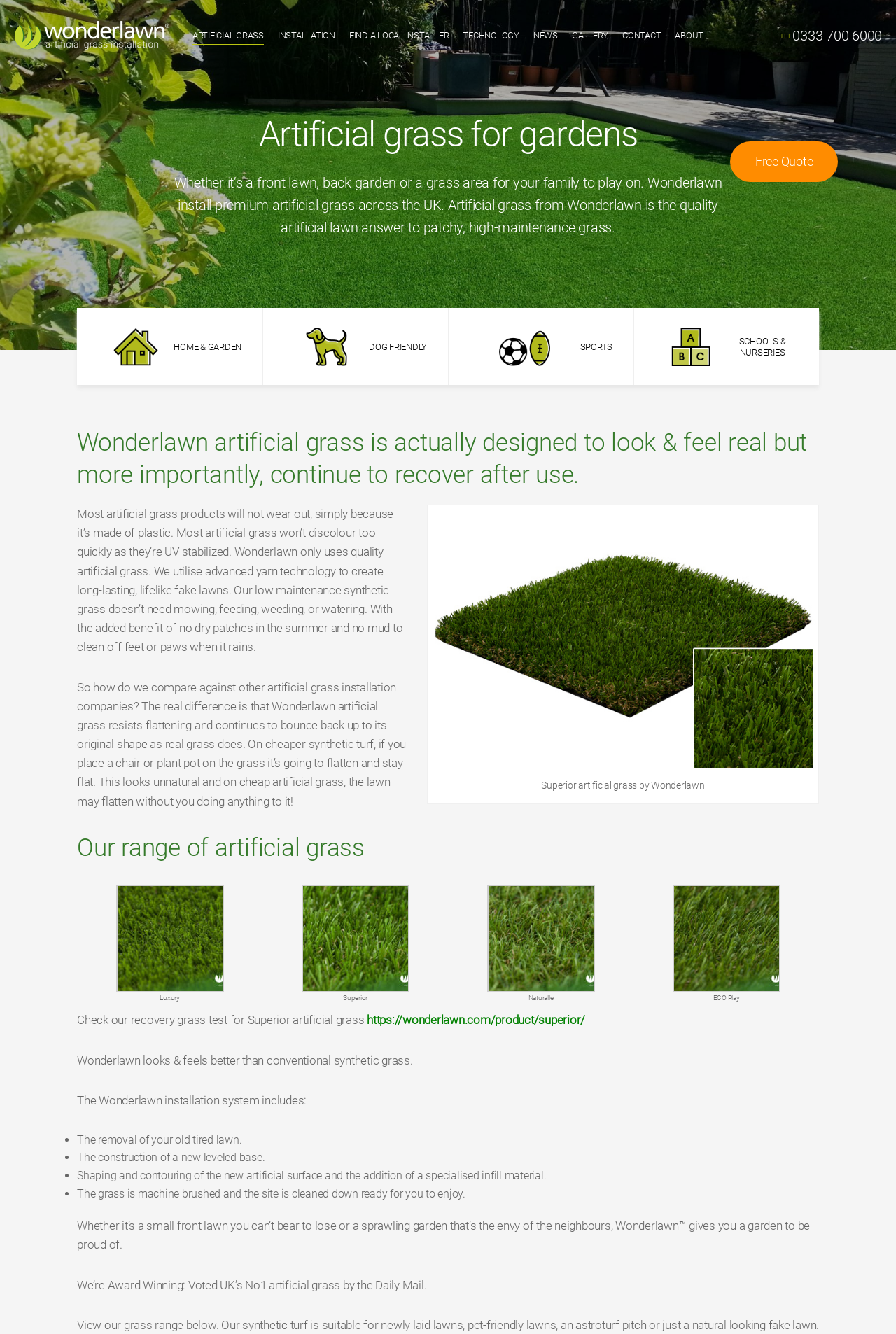What is the company's phone number?
Based on the image, please offer an in-depth response to the question.

The phone number can be found in the top right corner of the webpage, next to the 'TEL' label.